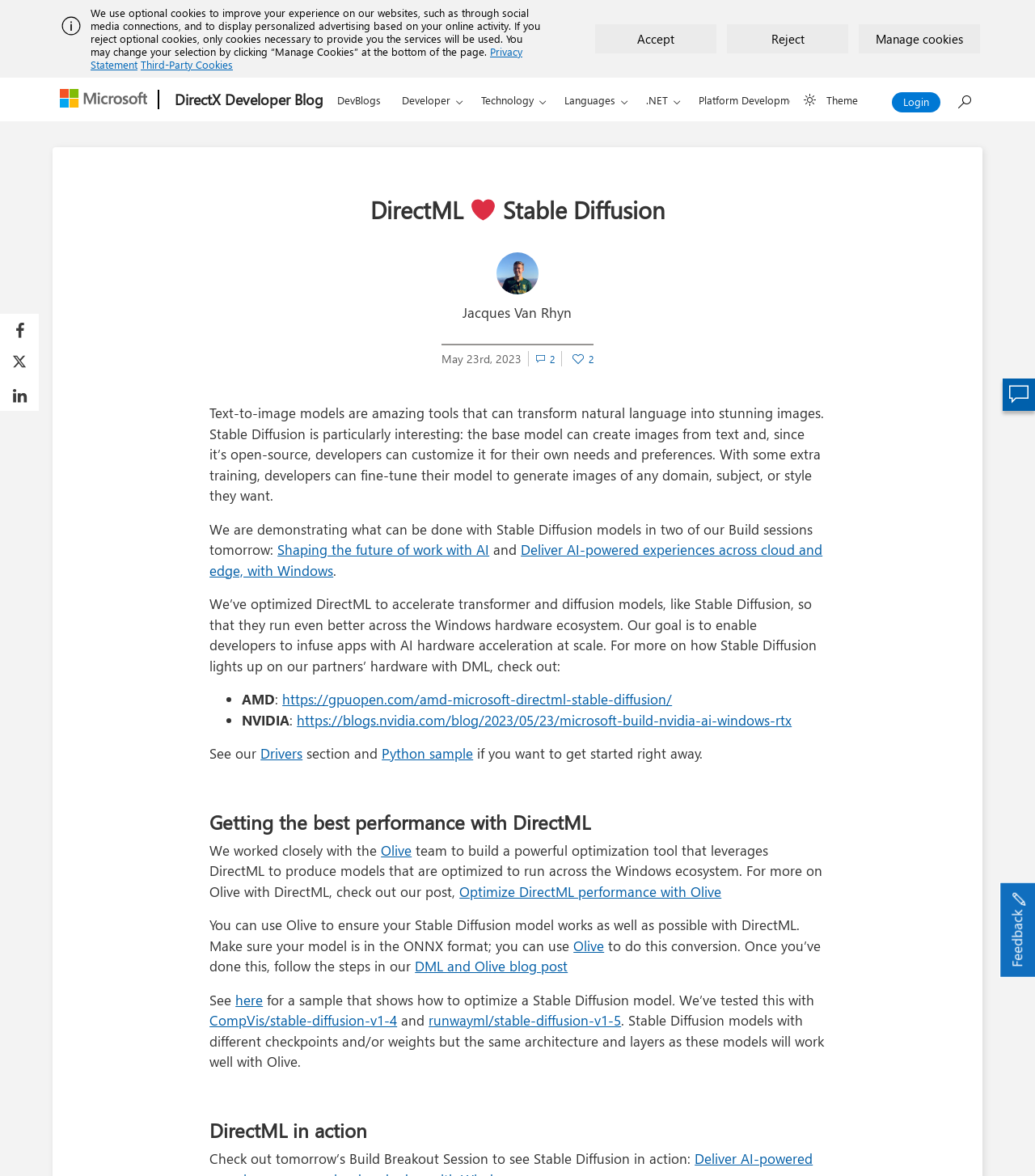Give a comprehensive overview of the webpage, including key elements.

This webpage is about DirectML and Stable Diffusion, a text-to-image model. At the top, there is a banner with a cookie policy notification, which includes buttons to accept, reject, or manage cookies. Below this, there are links to Microsoft, DirectX Developer Blog, and a navigation menu with various options.

The main content of the page is divided into sections. The first section has a heading "DirectML ❤ Stable Diffusion" and includes an image of a heart symbol. The author, Jacques Van Rhyn, is mentioned, along with the date of the post, May 23rd, 2023. There are links to comments and likes, as well as an image.

The main text describes Stable Diffusion models and their capabilities, including generating images from text. It also mentions that developers can customize these models for their own needs and preferences. The text then discusses how DirectML can be used to accelerate these models, making them run better across the Windows hardware ecosystem.

The page also includes links to two Build sessions, where Stable Diffusion models will be demonstrated. Additionally, there are links to AMD and NVIDIA, which have partnered with Microsoft to optimize DirectML performance.

Further down, there is a section on getting the best performance with DirectML, which includes a button to copy the post URL. The text discusses how Olive, an optimization tool, can be used to produce models that are optimized to run across the Windows ecosystem.

The page also includes a section on optimizing DirectML performance with Olive, which provides more information on how to use Olive to ensure Stable Diffusion models work well with DirectML. There are links to a blog post and a sample that shows how to optimize a Stable Diffusion model.

Finally, there is a section on DirectML in action, which includes a button to copy the post URL and a mention of a Build Breakout Session where Stable Diffusion will be demonstrated.

At the bottom of the page, there are links to share the post on Facebook, Twitter, and LinkedIn.